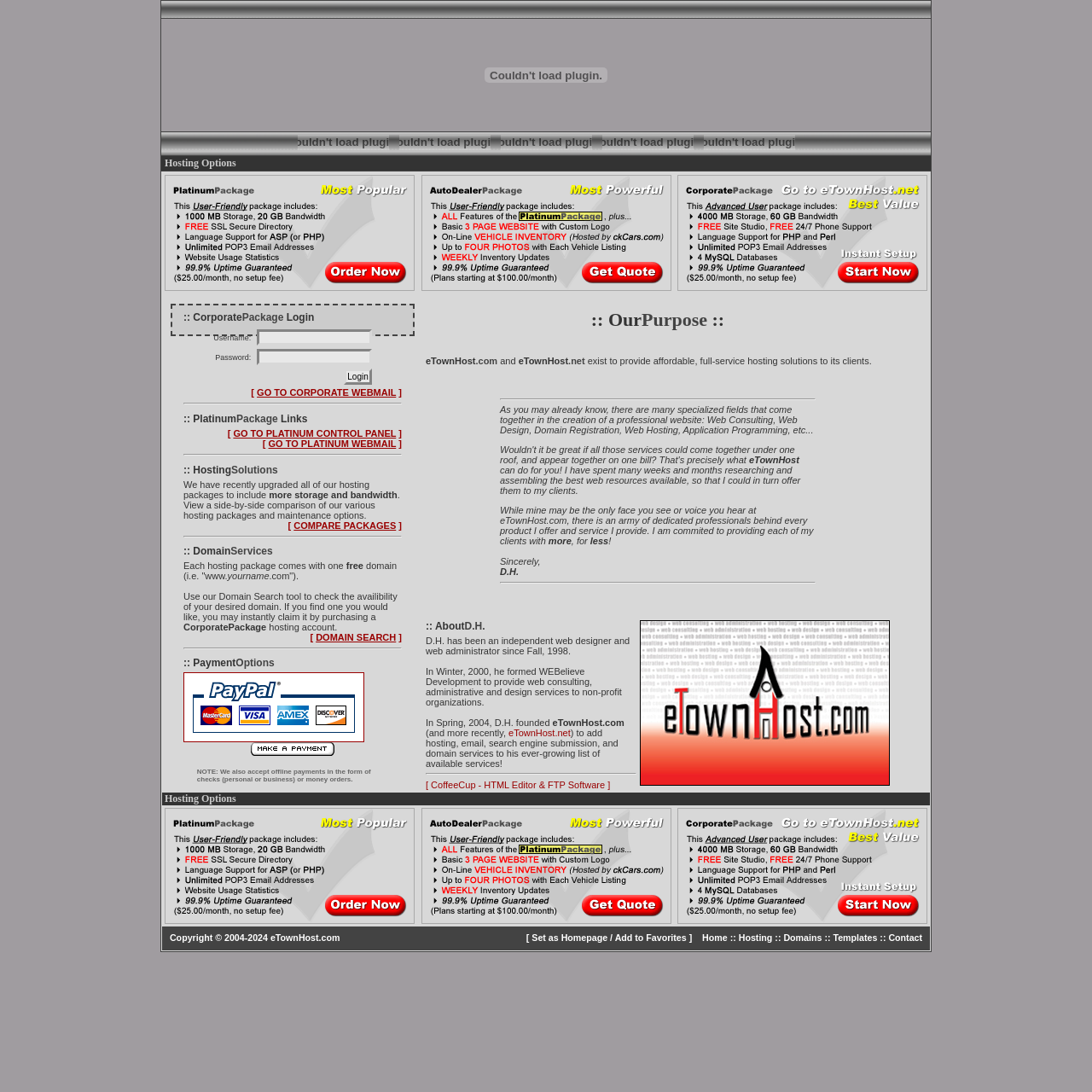Pinpoint the bounding box coordinates of the area that should be clicked to complete the following instruction: "go to platinum control panel". The coordinates must be given as four float numbers between 0 and 1, i.e., [left, top, right, bottom].

[0.214, 0.392, 0.363, 0.402]